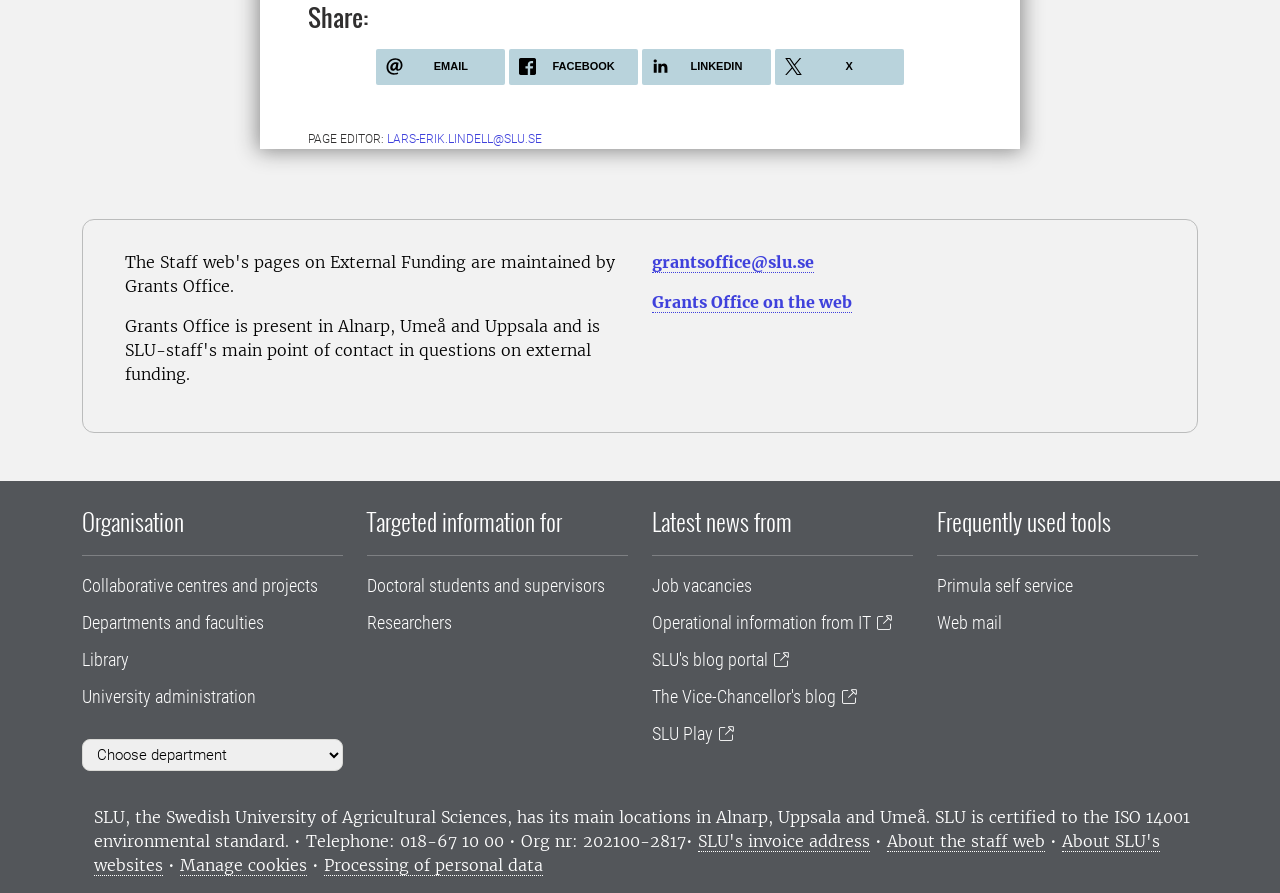Provide the bounding box coordinates of the section that needs to be clicked to accomplish the following instruction: "Visit the Library."

[0.064, 0.727, 0.101, 0.75]